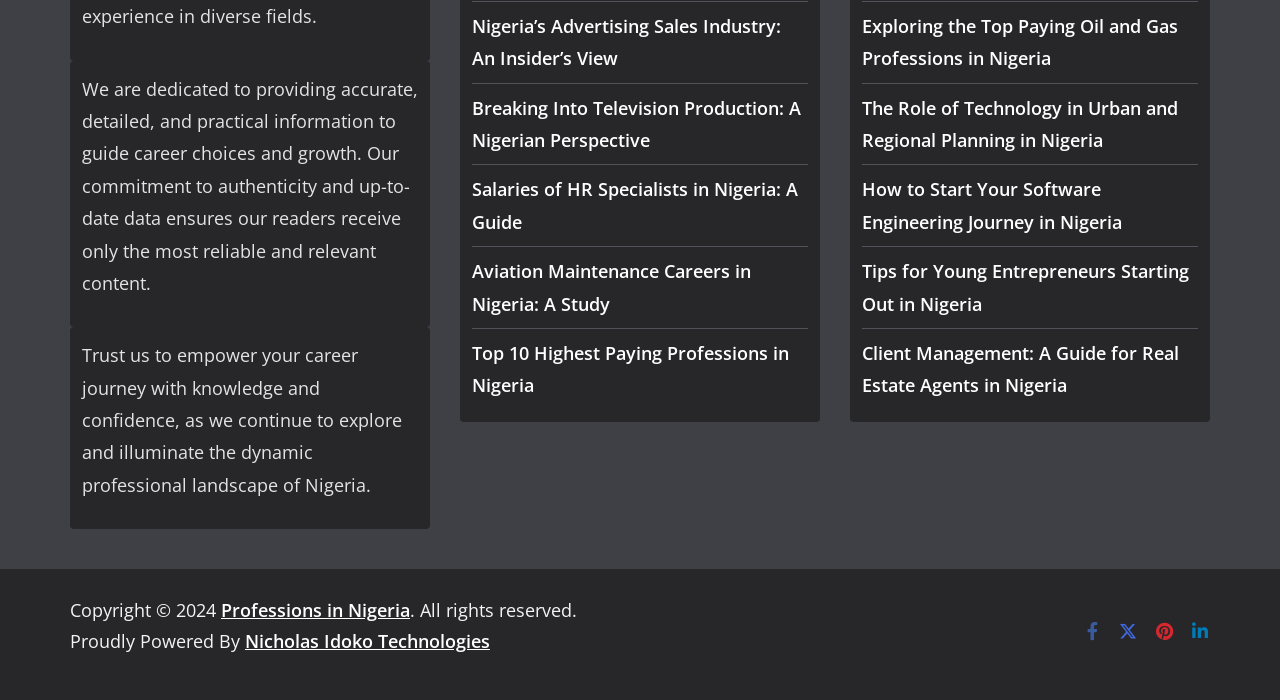Show the bounding box coordinates of the region that should be clicked to follow the instruction: "Learn about Professions in Nigeria."

[0.173, 0.855, 0.32, 0.889]